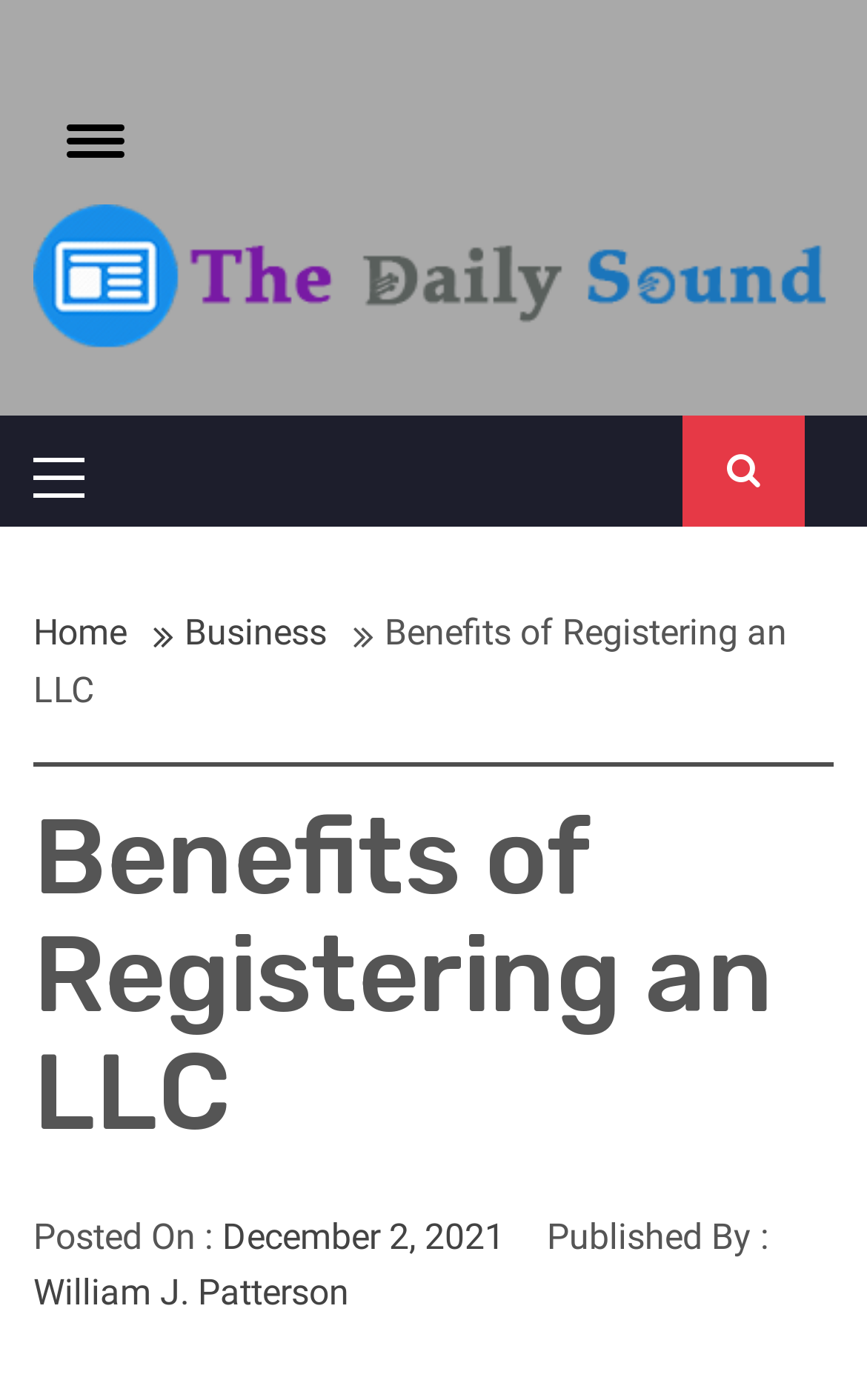Provide an in-depth caption for the elements present on the webpage.

The webpage is about the benefits of registering a Limited Liability Company (LLC). At the top left corner, there is a link to toggle the menu. Next to it, there is a link to "THE DAILY SOUND" and another link to "The Daily Sound" with an accompanying image. 

Below these links, there is a primary menu section with a label "Primary Menu". On the right side of the primary menu, there is a link to an unknown destination. 

Further down, there is a navigation section for breadcrumbs, which includes links to "Home" and "Business", as well as a static text "Benefits of Registering an LLC". 

The main content of the webpage starts with a heading "Benefits of Registering an LLC", which is followed by a static text "Posted On :" and a link to the date "December 2, 2021". 

Finally, at the bottom, there is a static text "Published By :" and a link to the author "William J. Patterson".